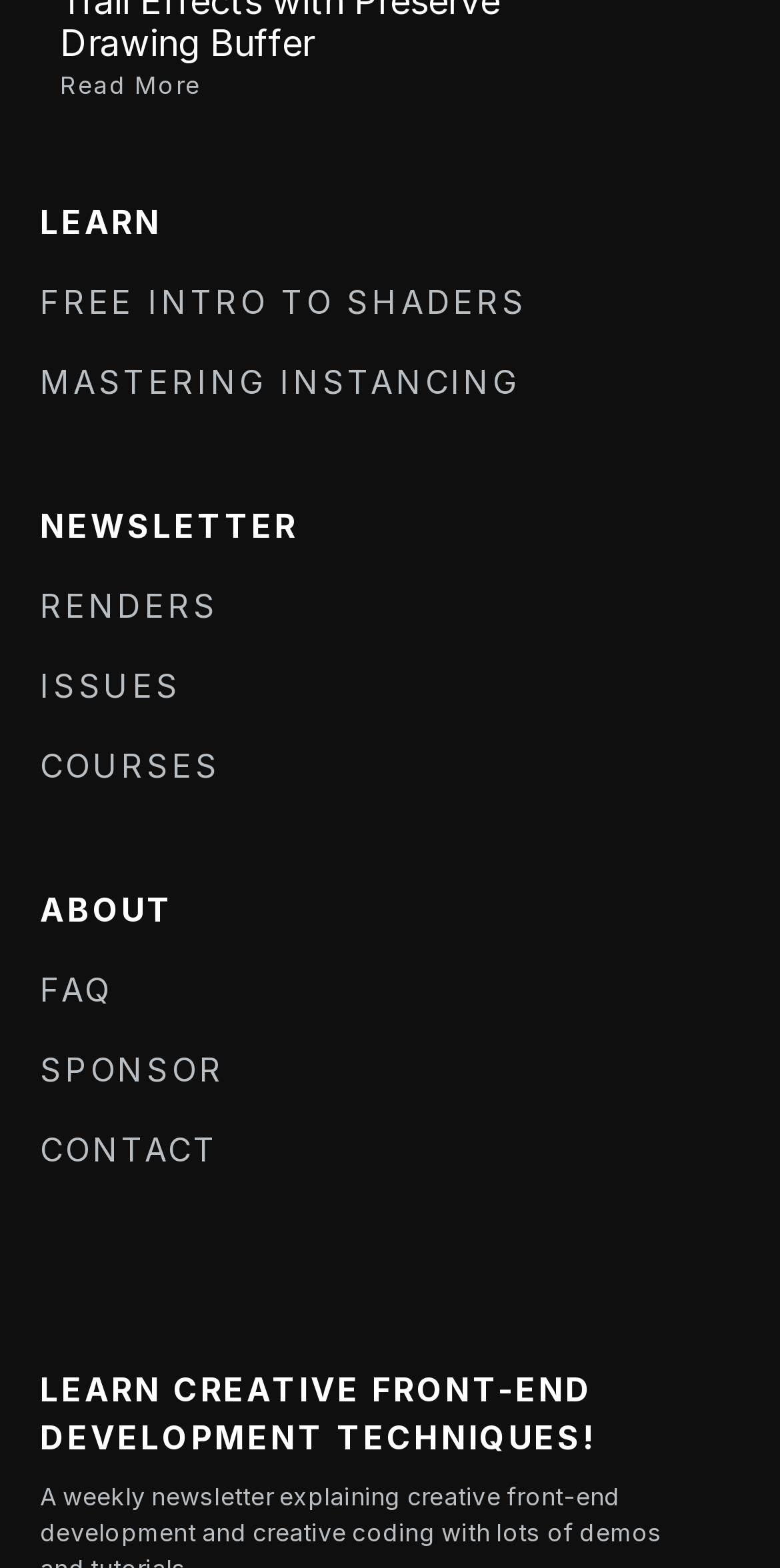What is the first link on the webpage?
Refer to the image and answer the question using a single word or phrase.

FREE INTRO TO SHADERS